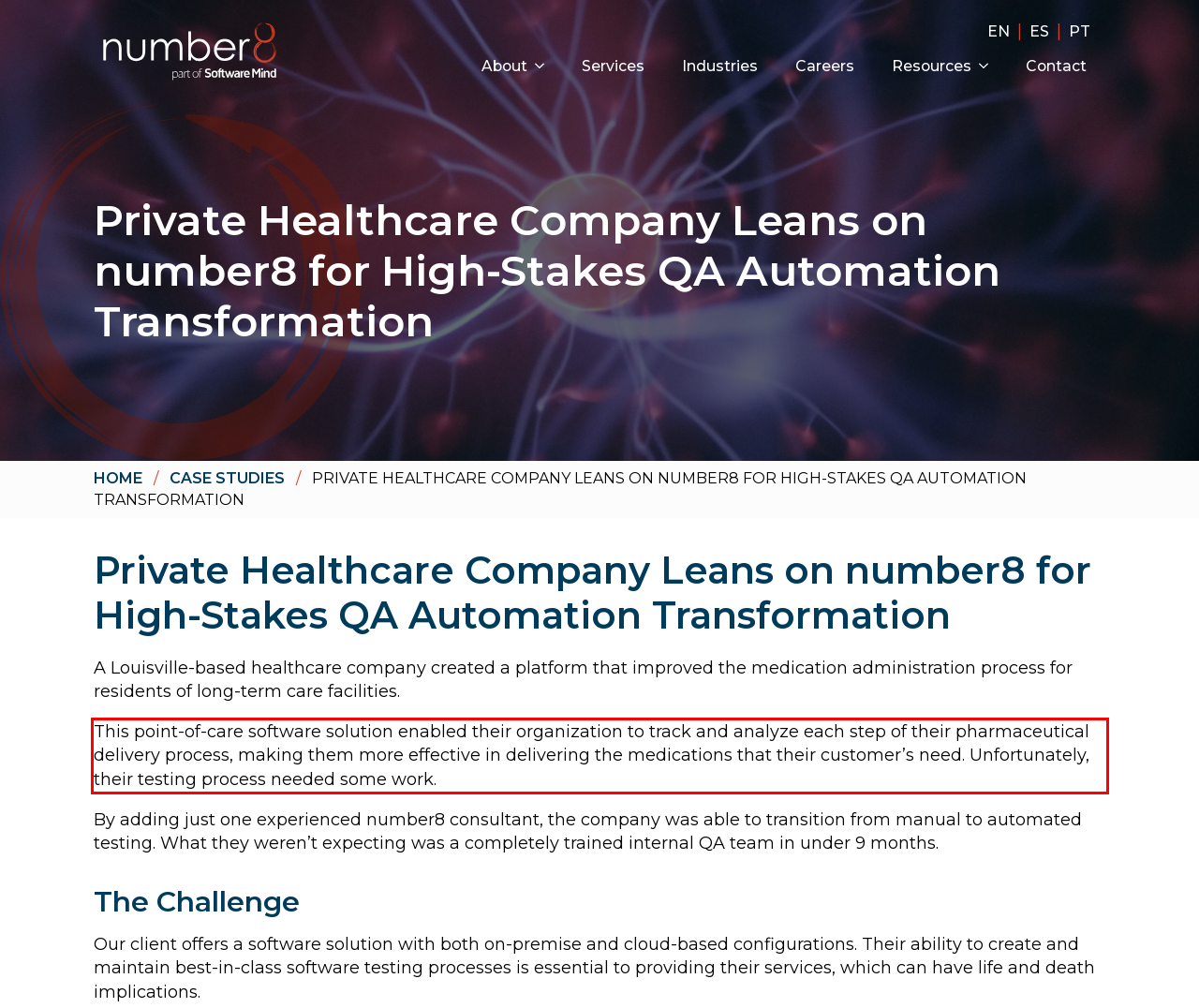Identify and extract the text within the red rectangle in the screenshot of the webpage.

This point-of-care software solution enabled their organization to track and analyze each step of their pharmaceutical delivery process, making them more effective in delivering the medications that their customer’s need. Unfortunately, their testing process needed some work.